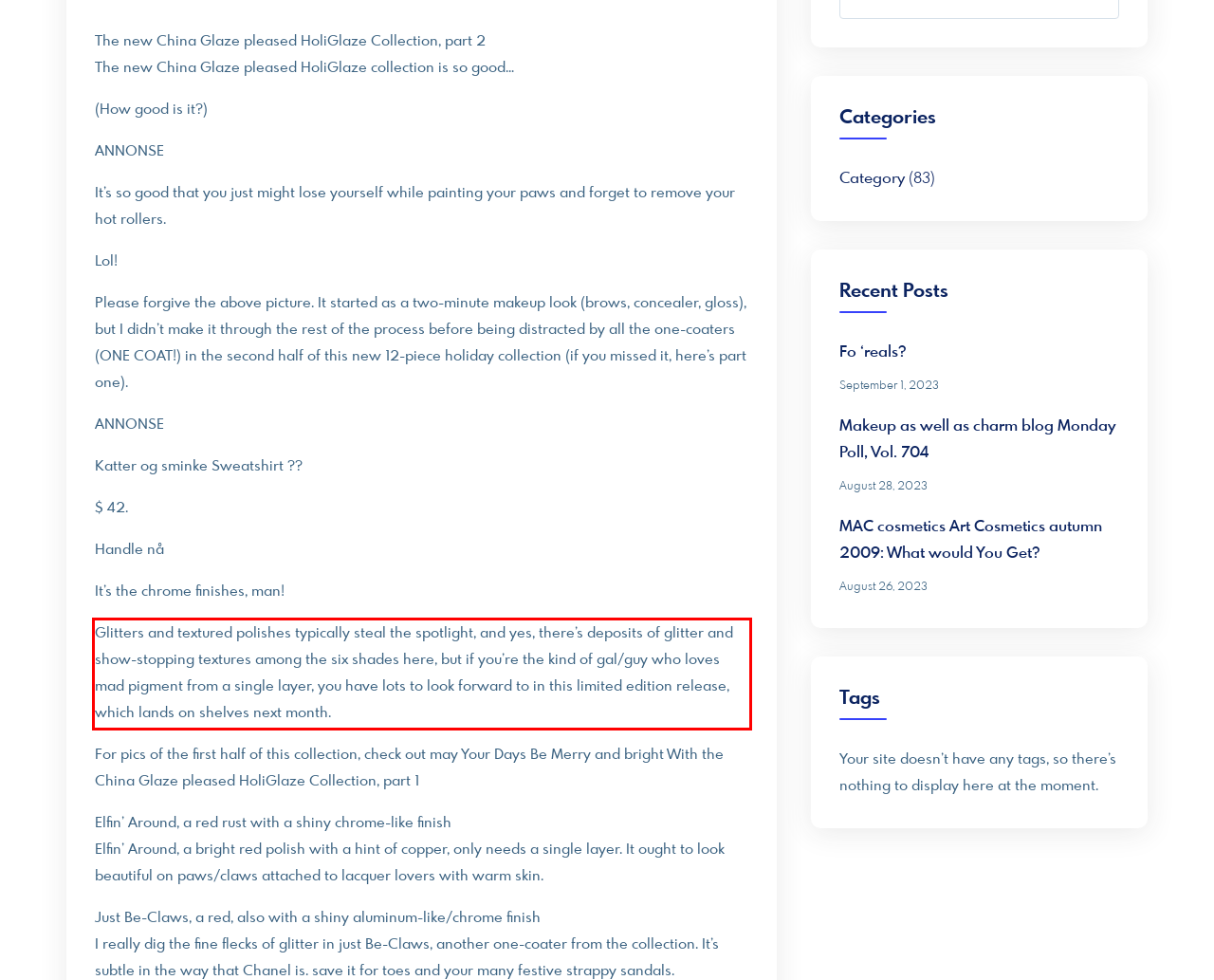Given a webpage screenshot, identify the text inside the red bounding box using OCR and extract it.

Glitters and textured polishes typically steal the spotlight, and yes, there’s deposits of glitter and show-stopping textures among the six shades here, but if you’re the kind of gal/guy who loves mad pigment from a single layer, you have lots to look forward to in this limited edition release, which lands on shelves next month.